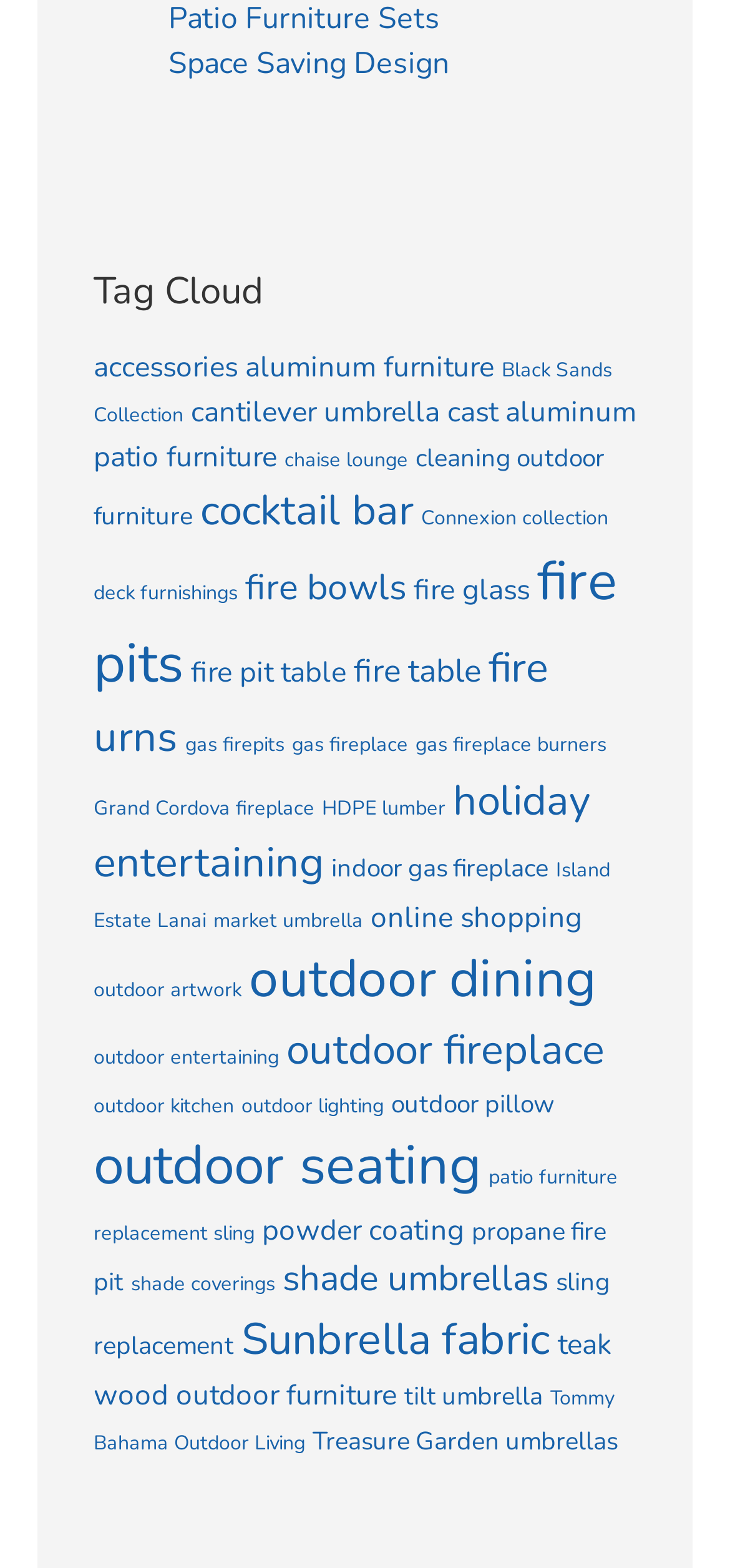Provide the bounding box coordinates of the HTML element described by the text: "Grand Cordova fireplace".

[0.128, 0.506, 0.431, 0.524]